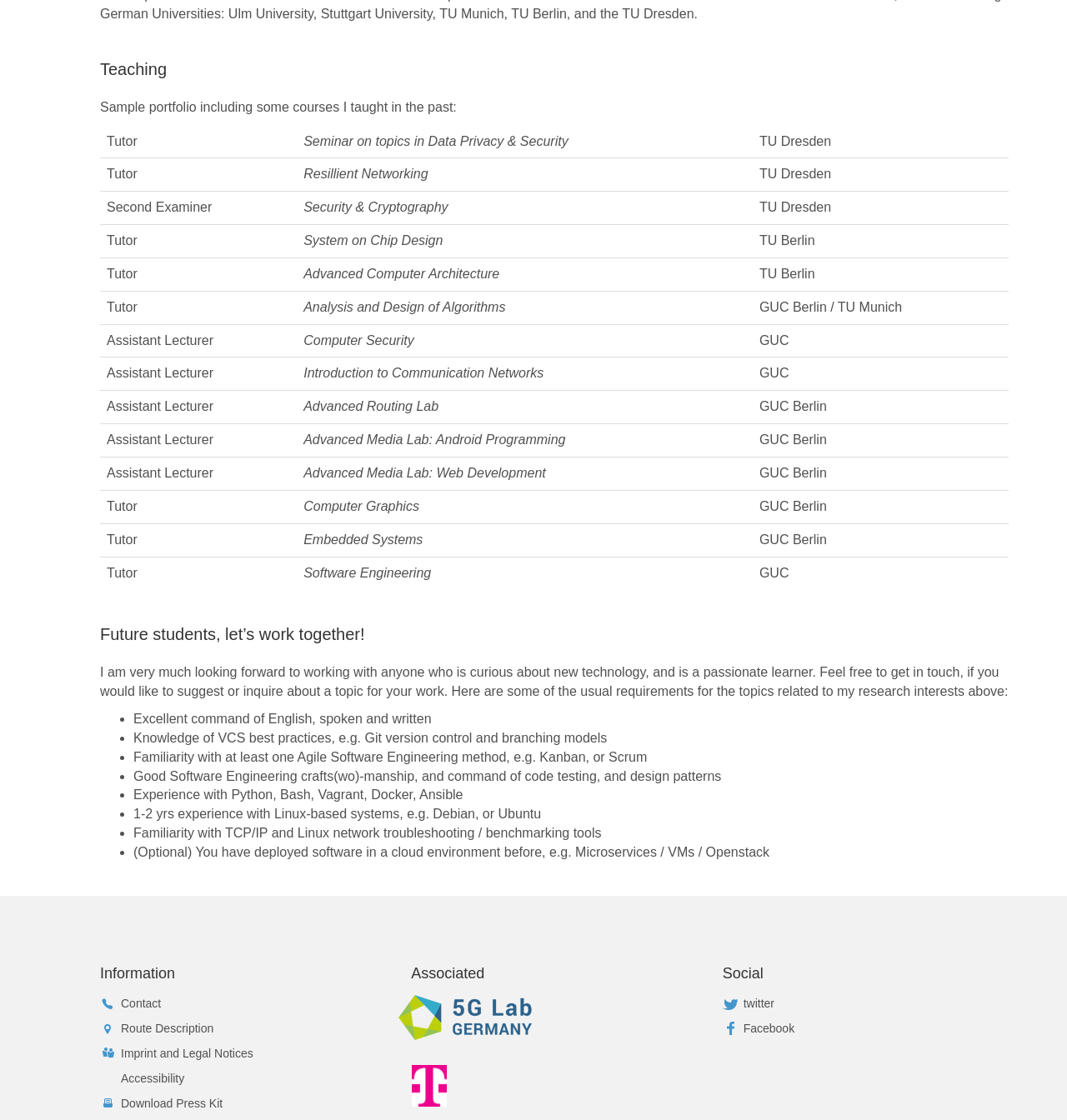Locate the bounding box coordinates of the element that should be clicked to fulfill the instruction: "Read about the requirements for future students".

[0.094, 0.594, 0.945, 0.624]